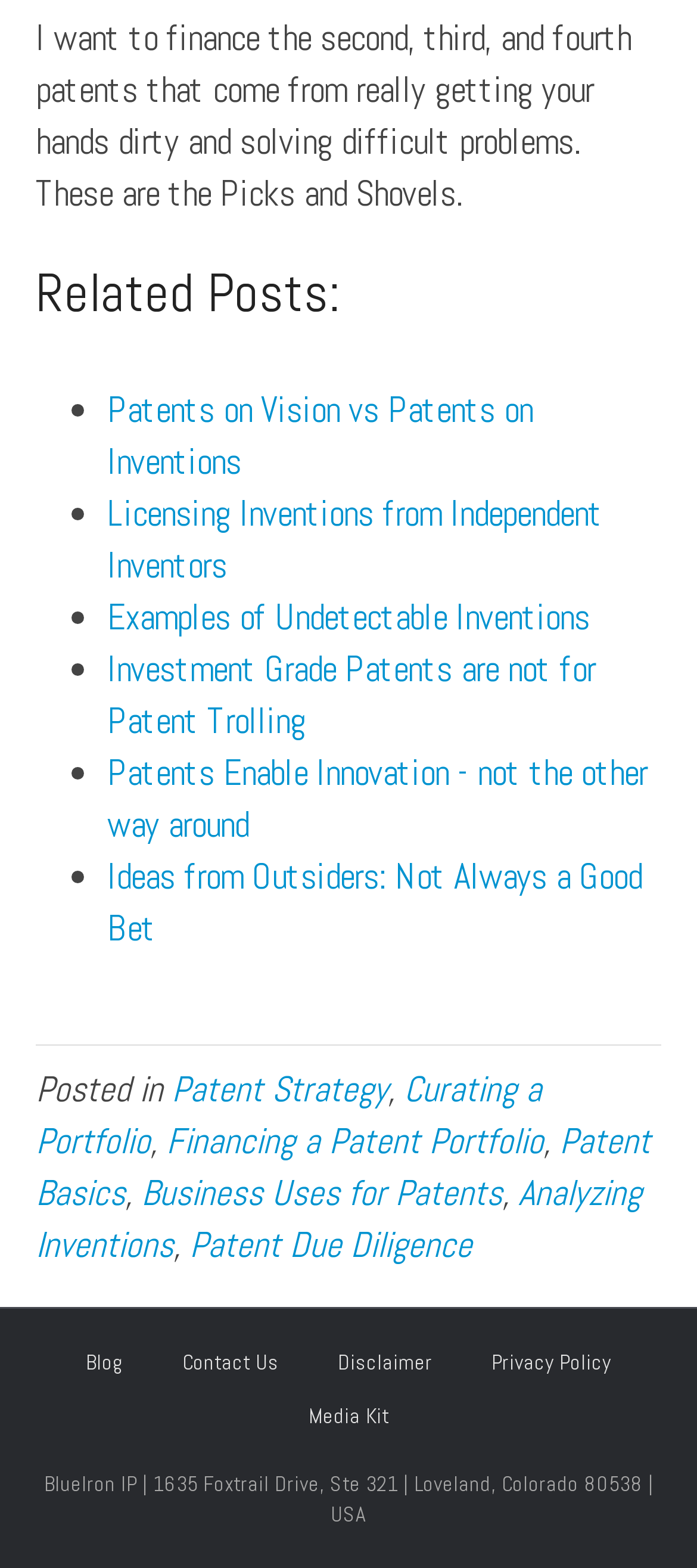Locate the bounding box coordinates of the clickable area needed to fulfill the instruction: "Contact 'BlueIron IP'".

[0.063, 0.937, 0.937, 0.975]